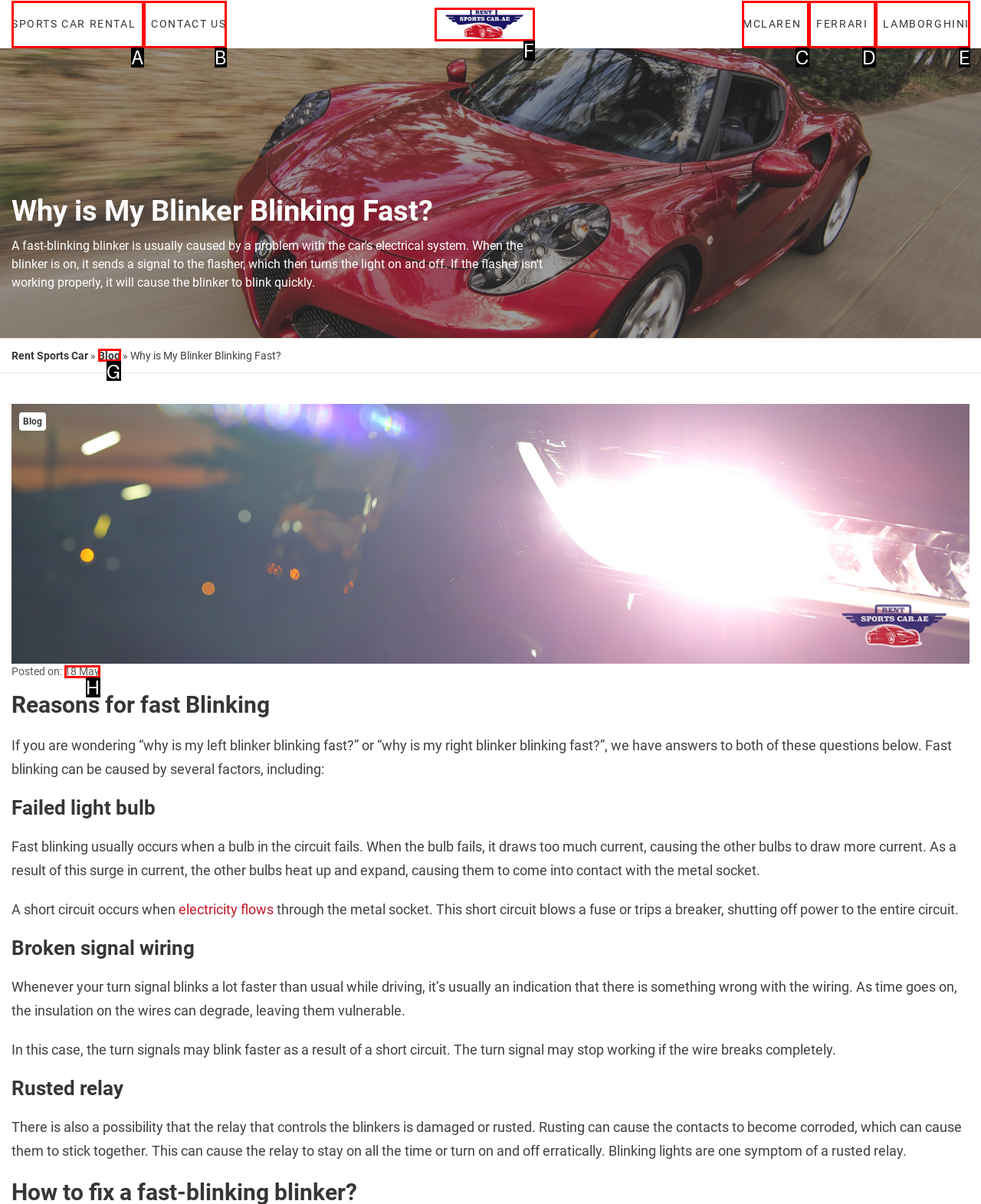Determine which HTML element best fits the description: Data privacy statement
Answer directly with the letter of the matching option from the available choices.

None